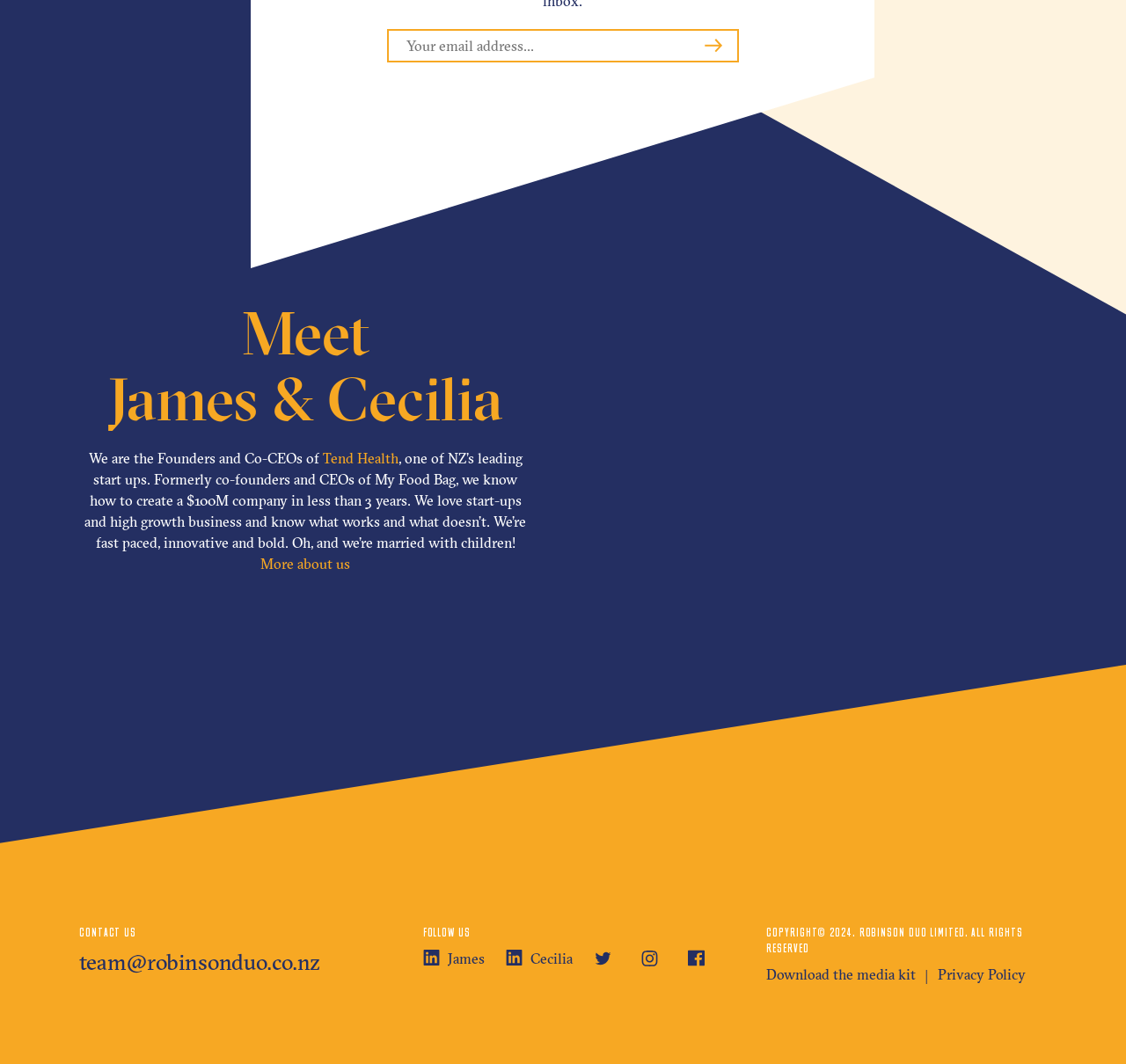What is the name of the company founded by James and Cecilia?
Use the screenshot to answer the question with a single word or phrase.

Tend Health